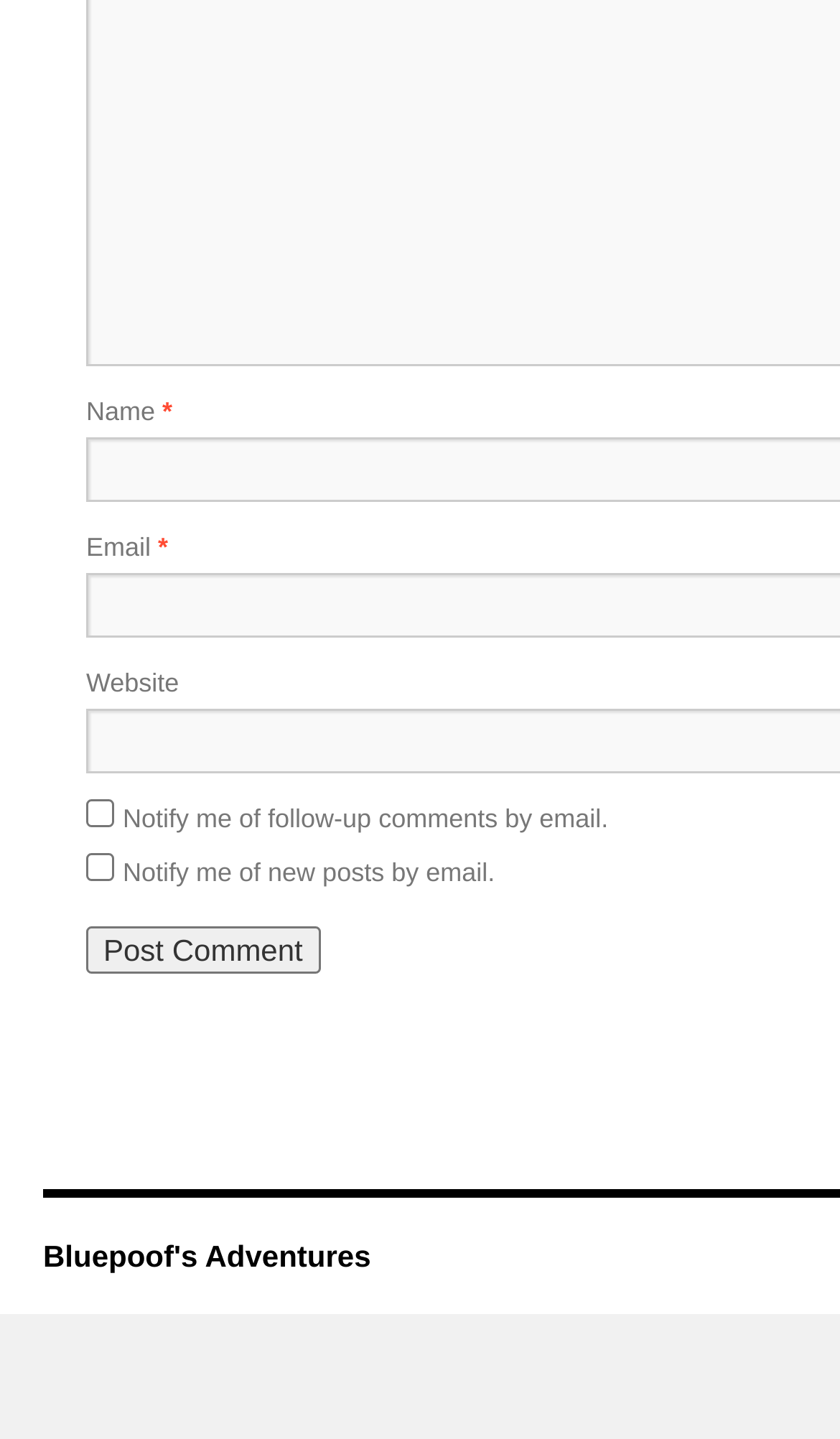What is the purpose of the checkbox at the bottom? Using the information from the screenshot, answer with a single word or phrase.

To receive notifications